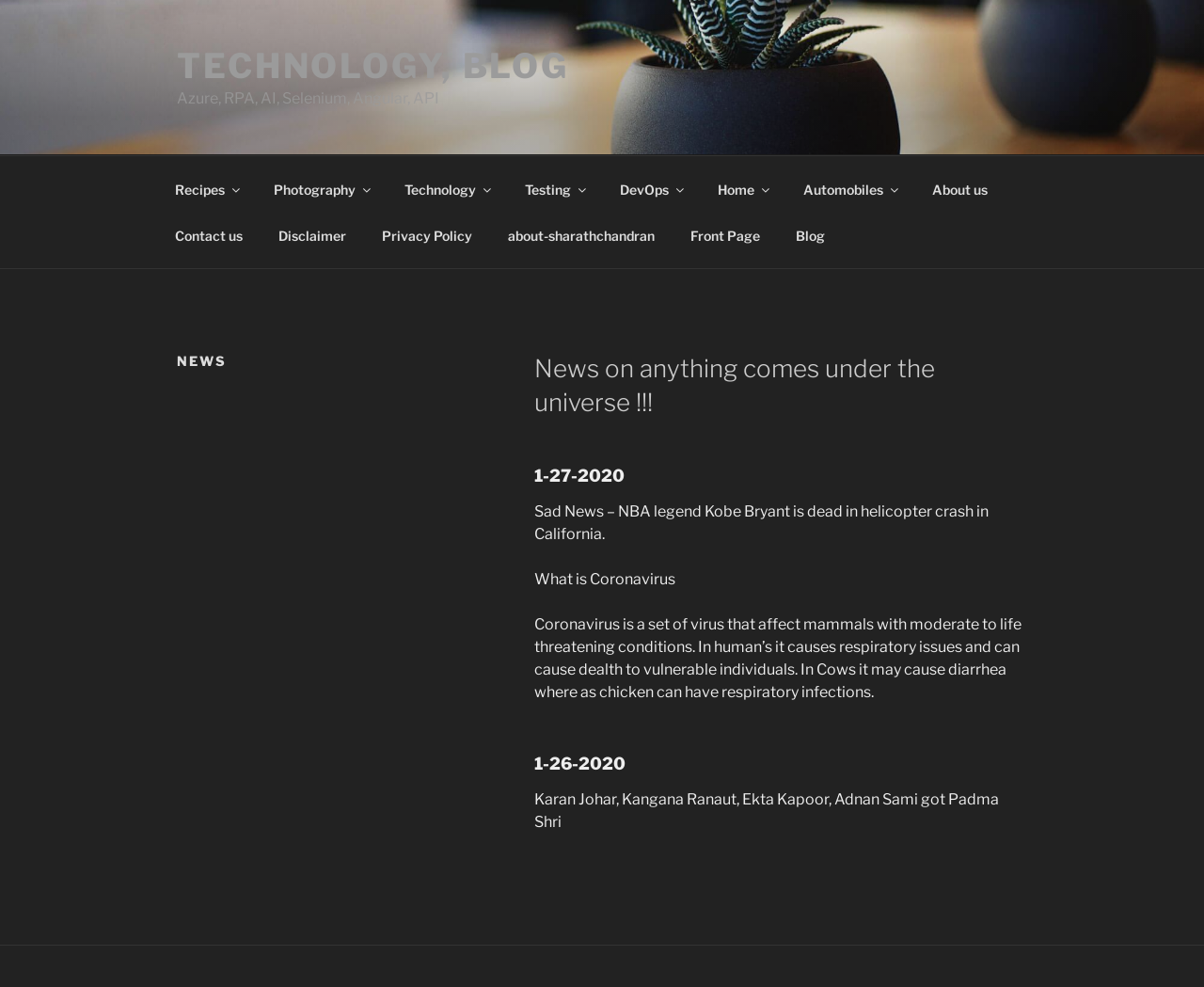How many news articles are displayed on this webpage? Using the information from the screenshot, answer with a single word or phrase.

At least 3